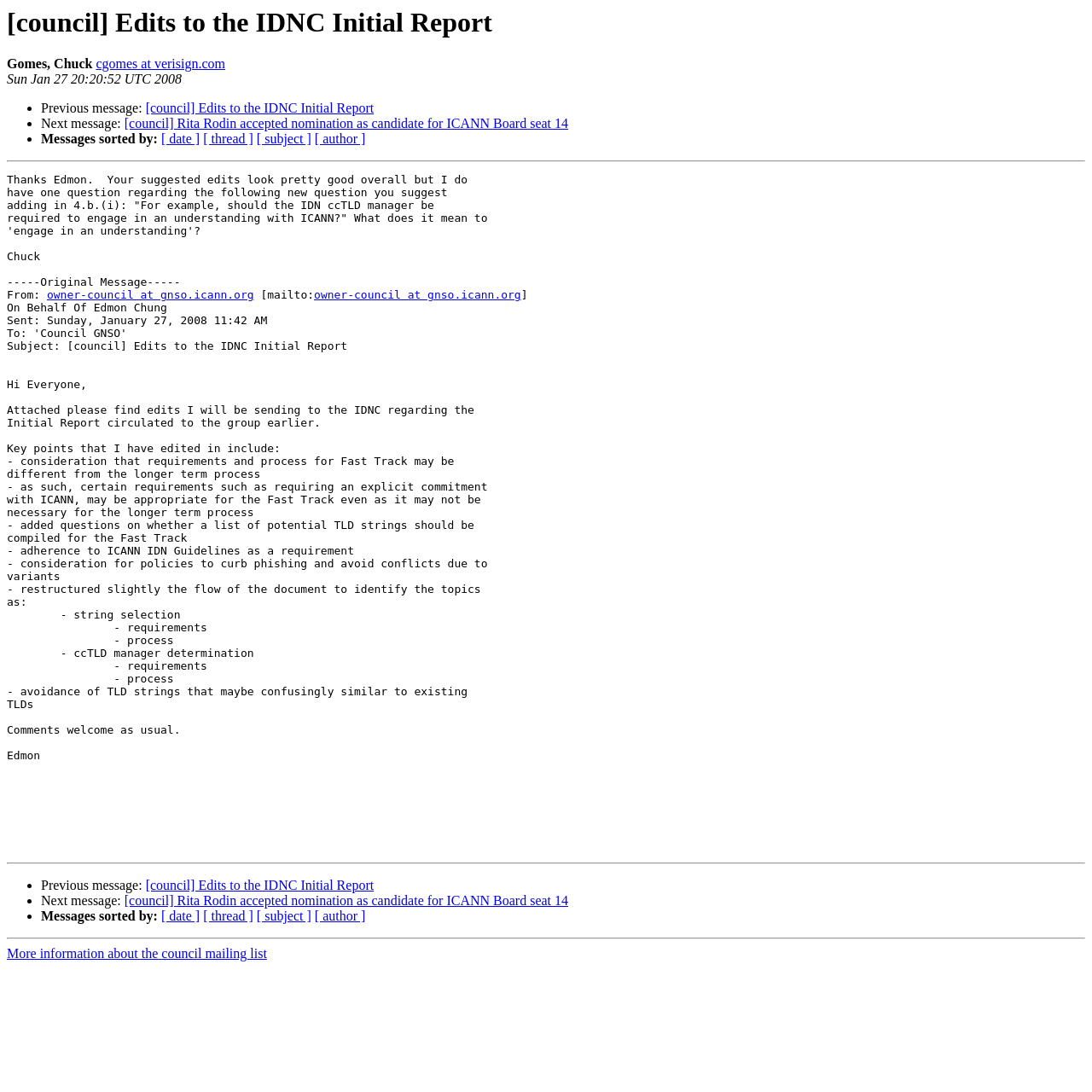Write an exhaustive caption that covers the webpage's main aspects.

This webpage appears to be an archived email thread or discussion forum related to the council of ICANN (Internet Corporation for Assigned Names and Numbers). 

At the top of the page, there is a heading that reads '[council] Edits to the IDNC Initial Report', which is also a link. Below this heading, there is a section with the sender's information, including the name 'Gomes, Chuck' and the email address 'cgomes at verisign.com'. The date of the message, 'Sun Jan 27 20:20:52 UTC 2008', is also displayed.

The main content of the page is a message from Chuck, which is a response to some suggested edits. The message is a block of text that spans about a quarter of the page's height. It discusses the suggested edits and asks a question about one of the new questions proposed.

Below the message, there are three horizontal separators, each followed by a set of links and list markers. These links and list markers appear to be navigation elements, allowing users to move to previous or next messages, or to sort messages by date, thread, subject, or author.

At the very bottom of the page, there is another link that reads 'More information about the council mailing list'.